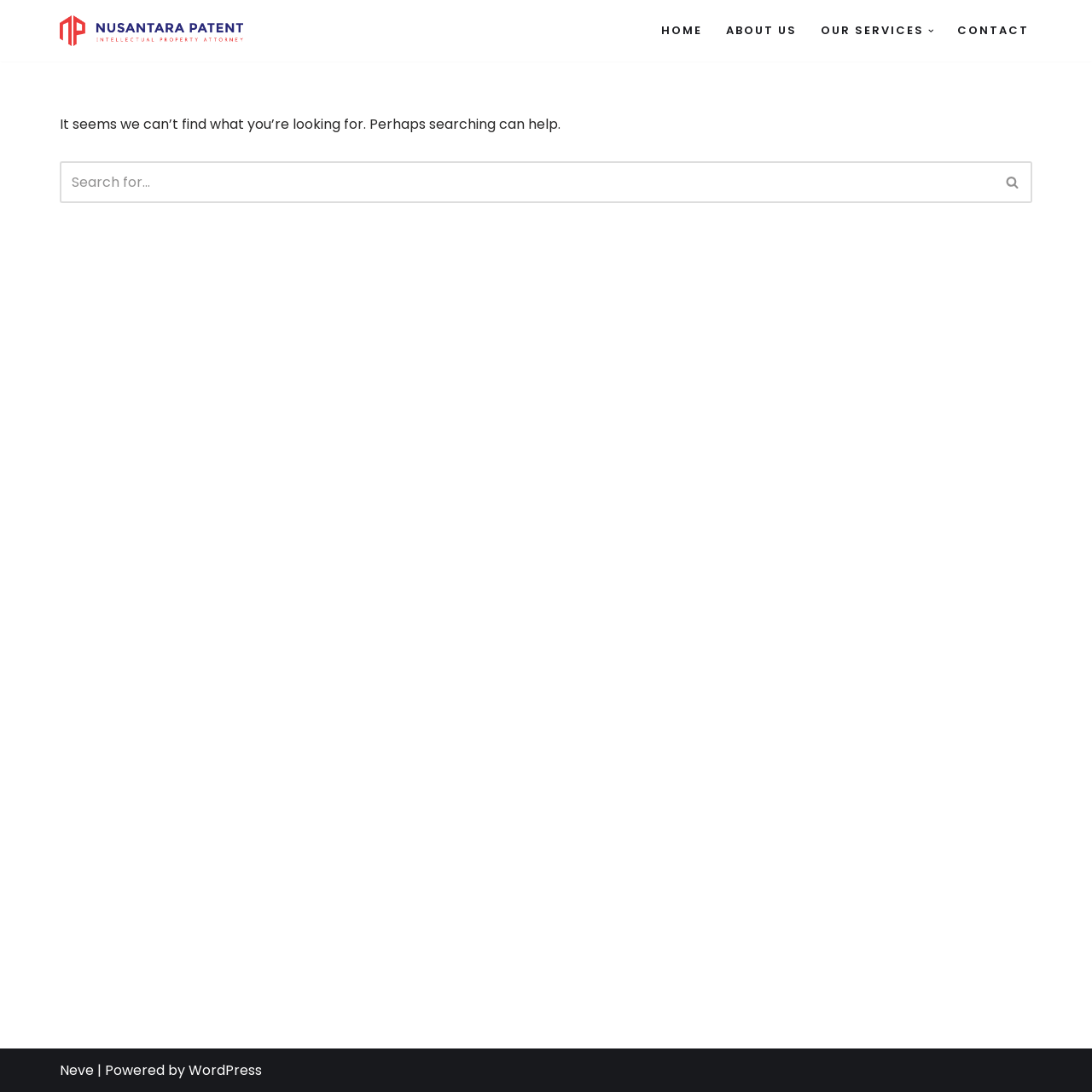Please identify the bounding box coordinates of the element that needs to be clicked to perform the following instruction: "Open the CONTACT page".

[0.877, 0.018, 0.942, 0.038]